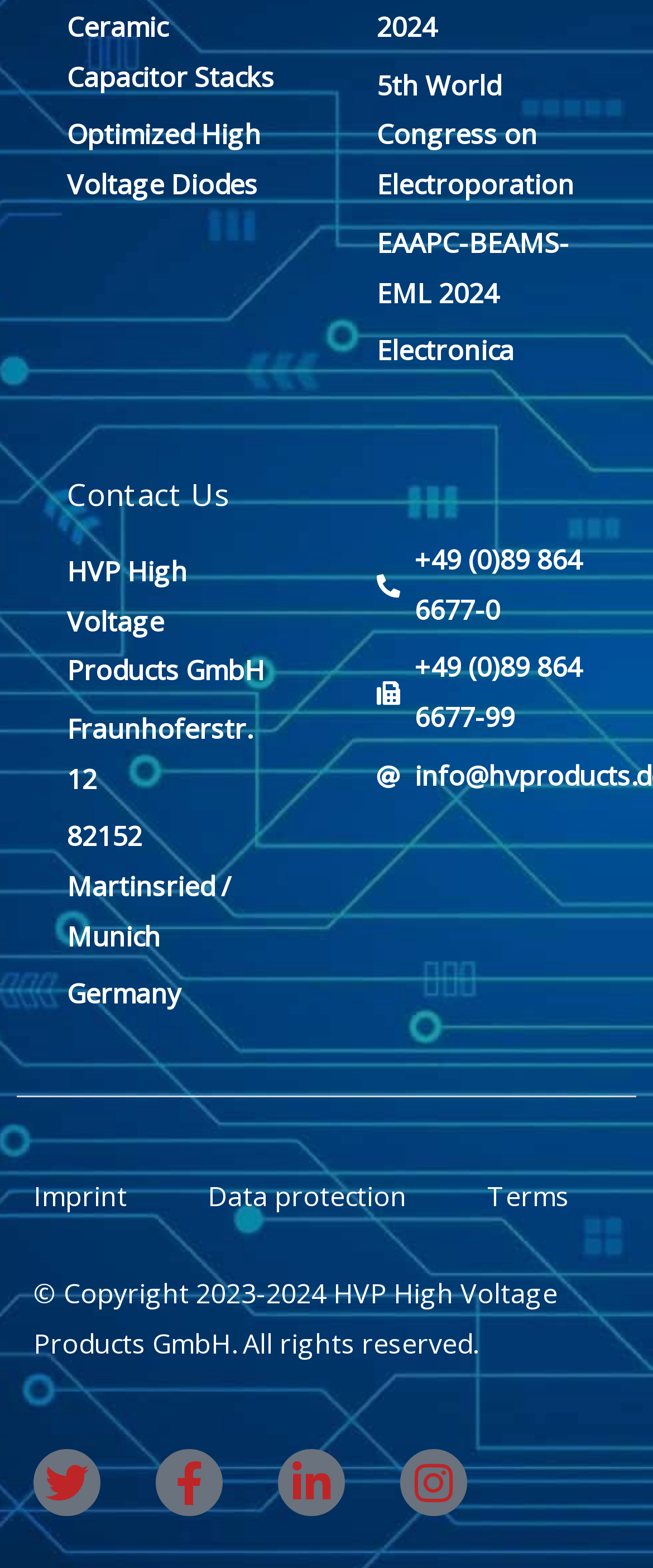Identify the bounding box coordinates of the region that needs to be clicked to carry out this instruction: "Call +49 (0)89 864 6677-0". Provide these coordinates as four float numbers ranging from 0 to 1, i.e., [left, top, right, bottom].

[0.577, 0.342, 1.0, 0.405]